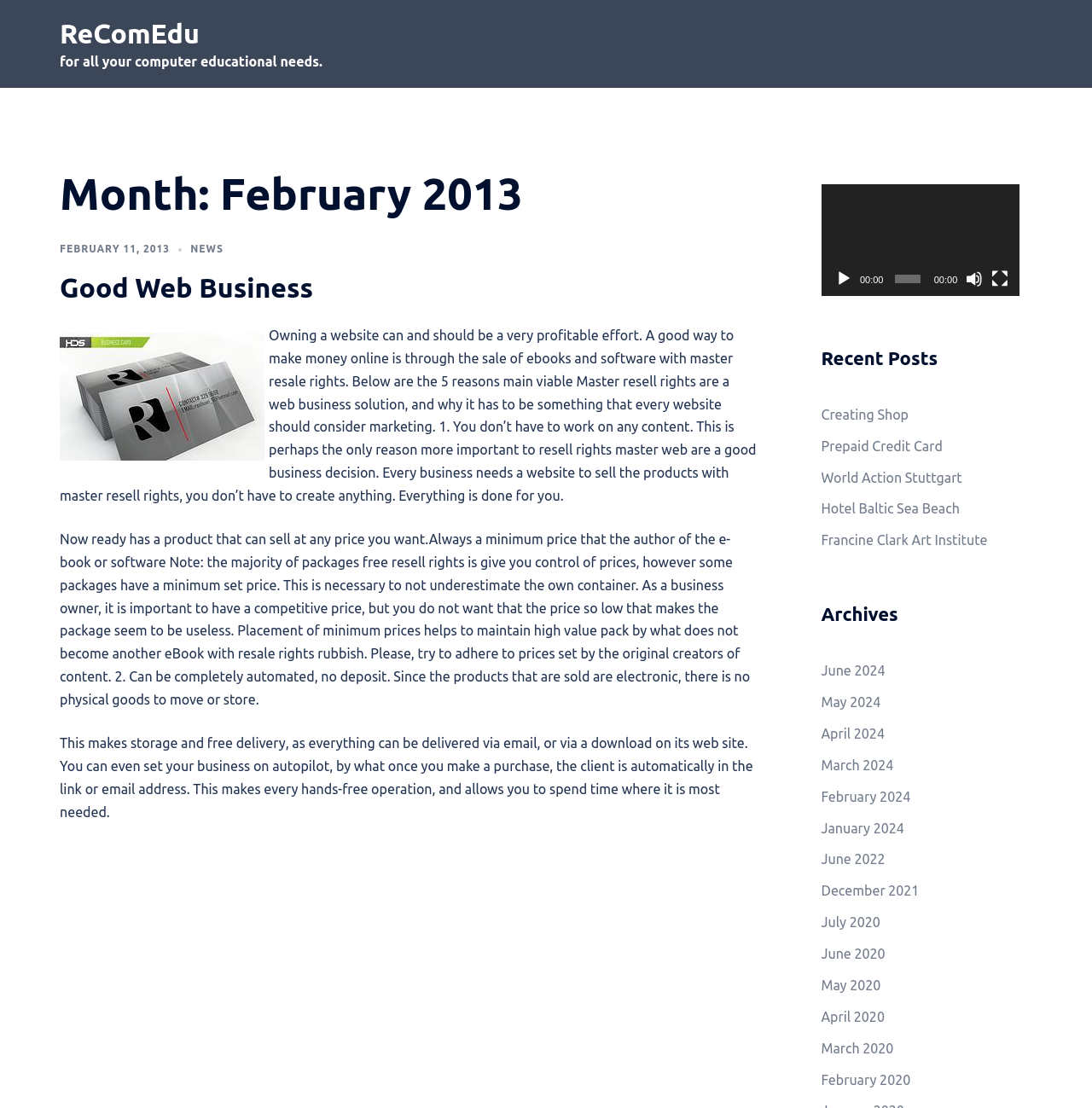What is the date of the news article?
Please answer the question with as much detail and depth as you can.

The date of the news article can be found in the link 'FEBRUARY 11, 2013' which is located under the header 'Month: February 2013' and is likely to be the date of publication of the article.